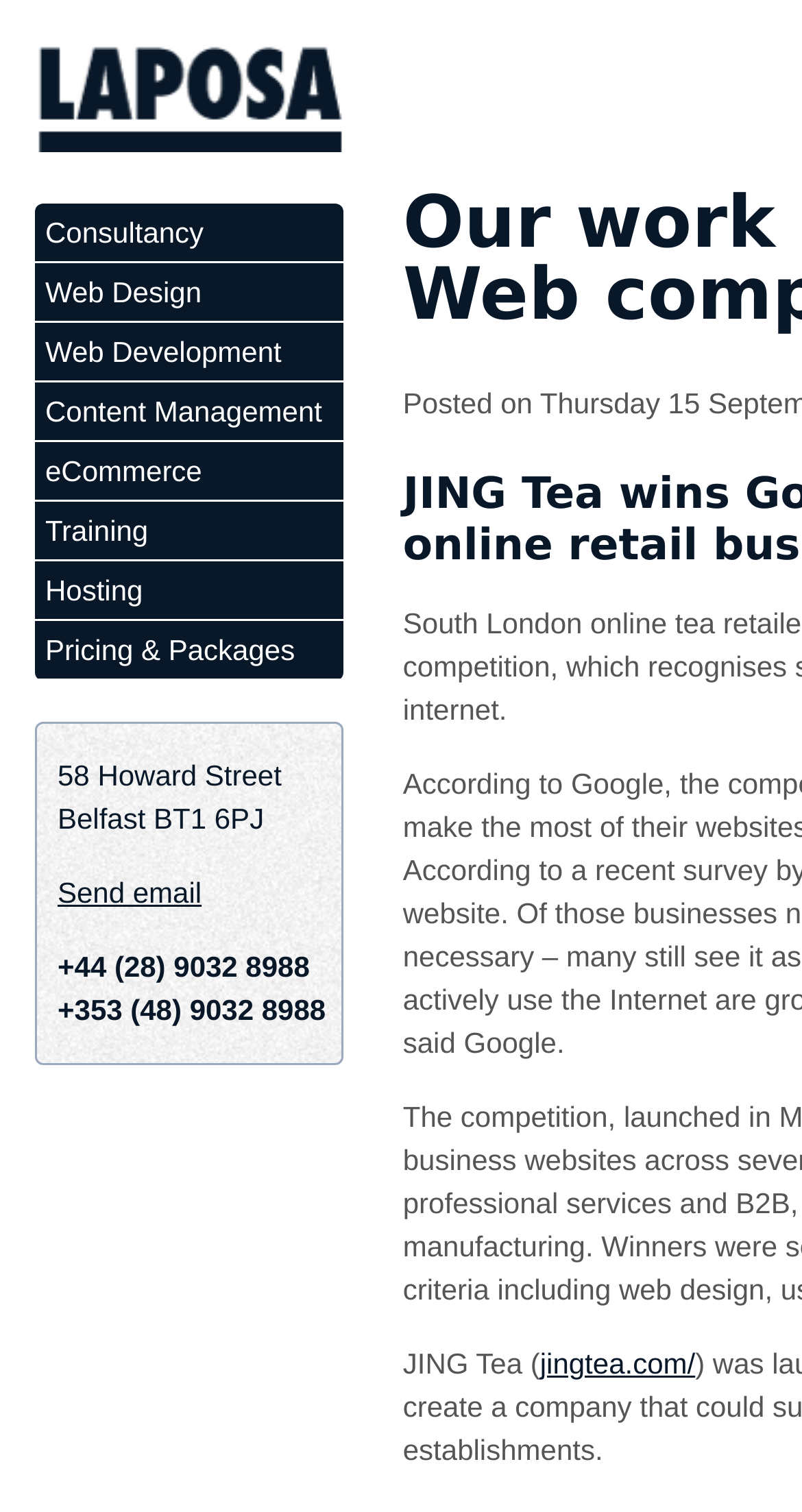What services does Laposa UK offer?
Please provide a comprehensive answer based on the contents of the image.

The services offered by Laposa UK can be found in the links at the top of the webpage, which include Consultancy, Web Design, Web Development, Content Management, eCommerce, Training, and Hosting.